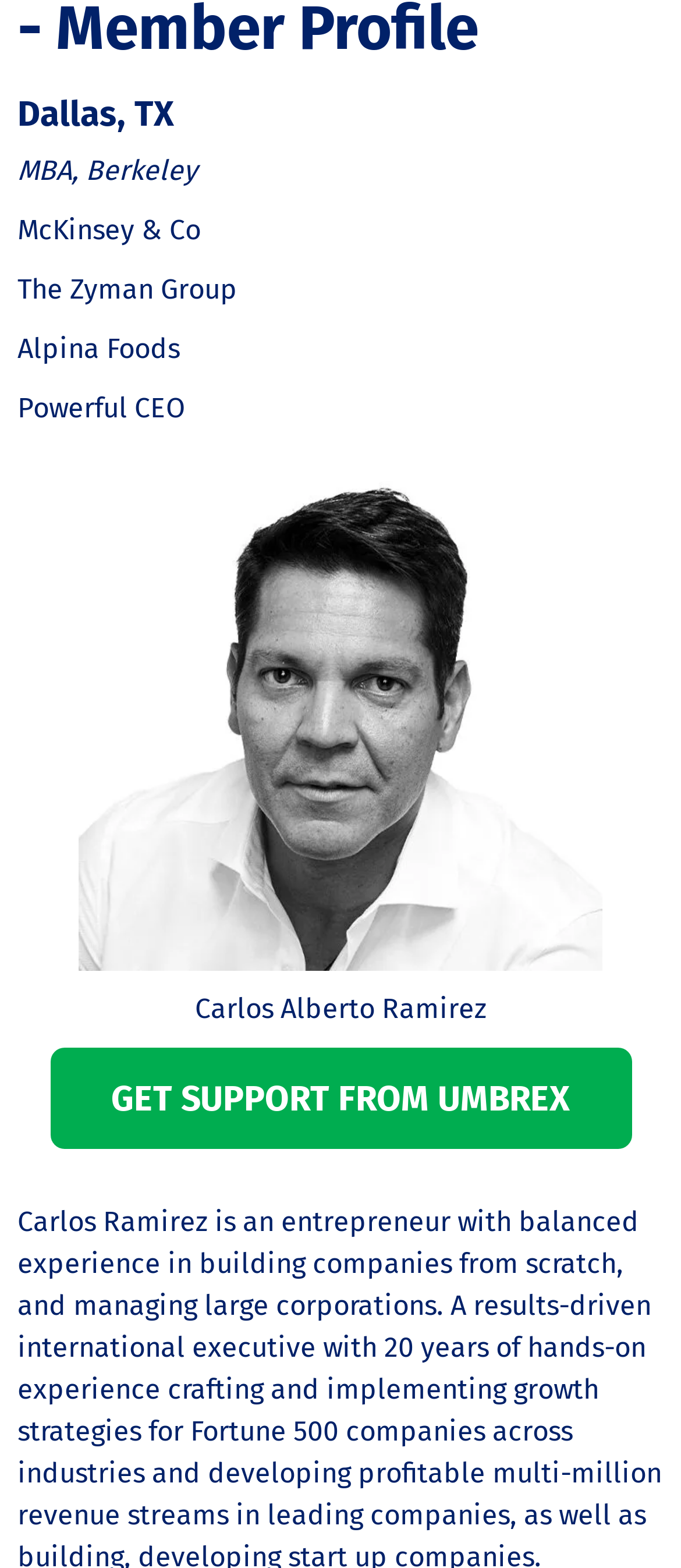Provide the bounding box coordinates of the UI element this sentence describes: "Carlos Alberto Ramirez".

[0.026, 0.685, 0.447, 0.704]